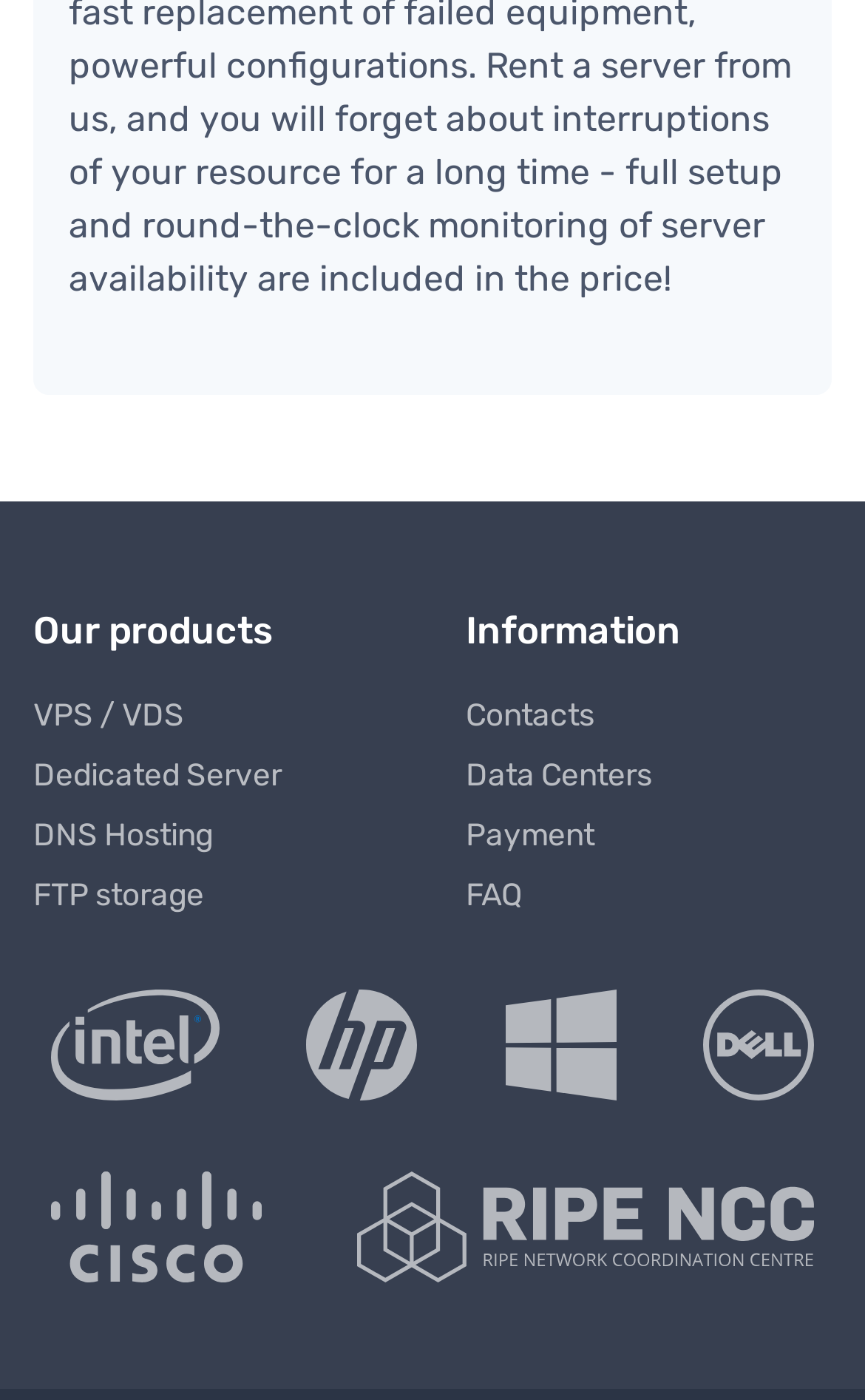Please identify the bounding box coordinates of the element's region that should be clicked to execute the following instruction: "Learn about Dedicated Server products". The bounding box coordinates must be four float numbers between 0 and 1, i.e., [left, top, right, bottom].

[0.038, 0.538, 0.462, 0.571]